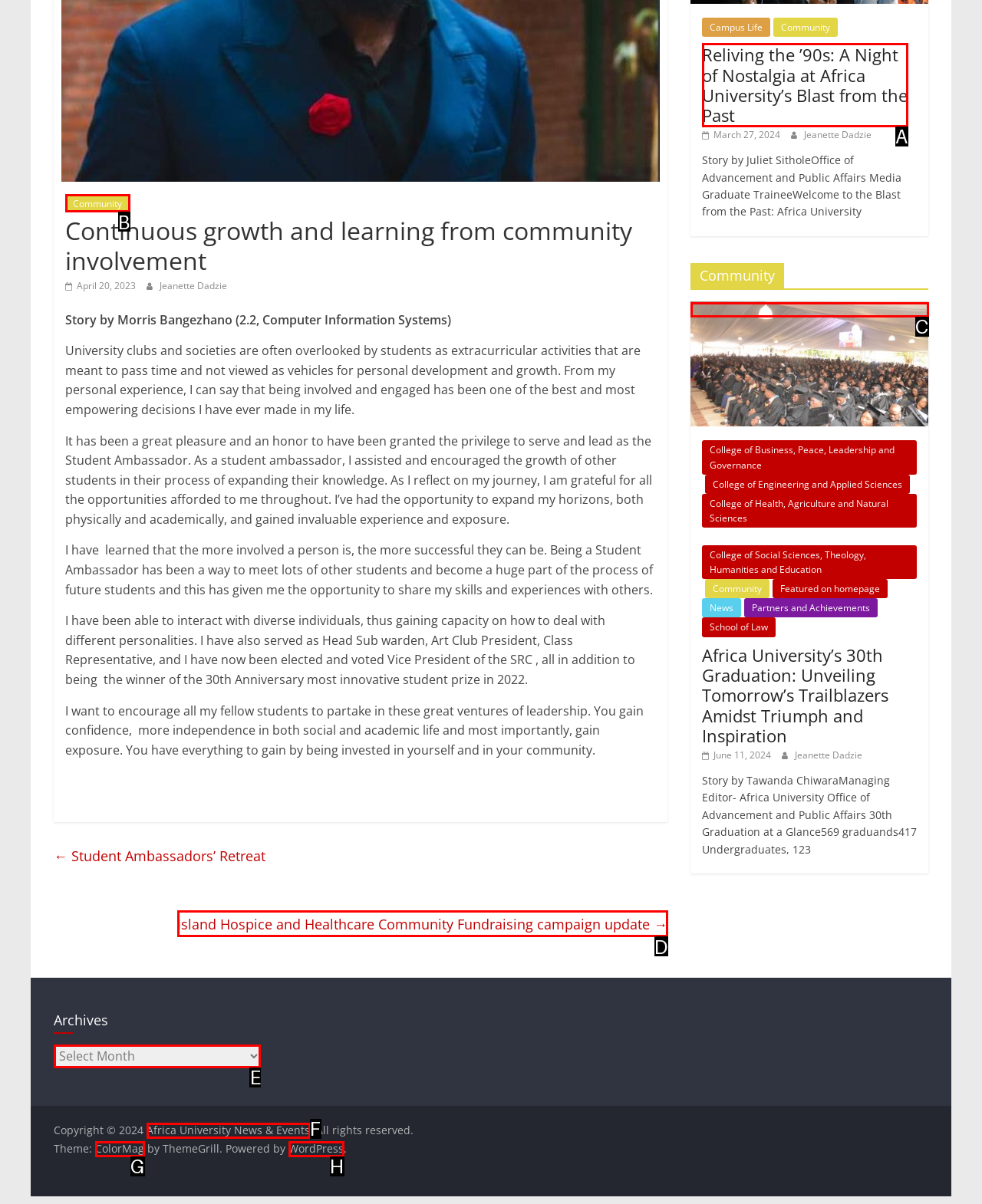Determine which UI element matches this description: Community
Reply with the appropriate option's letter.

B